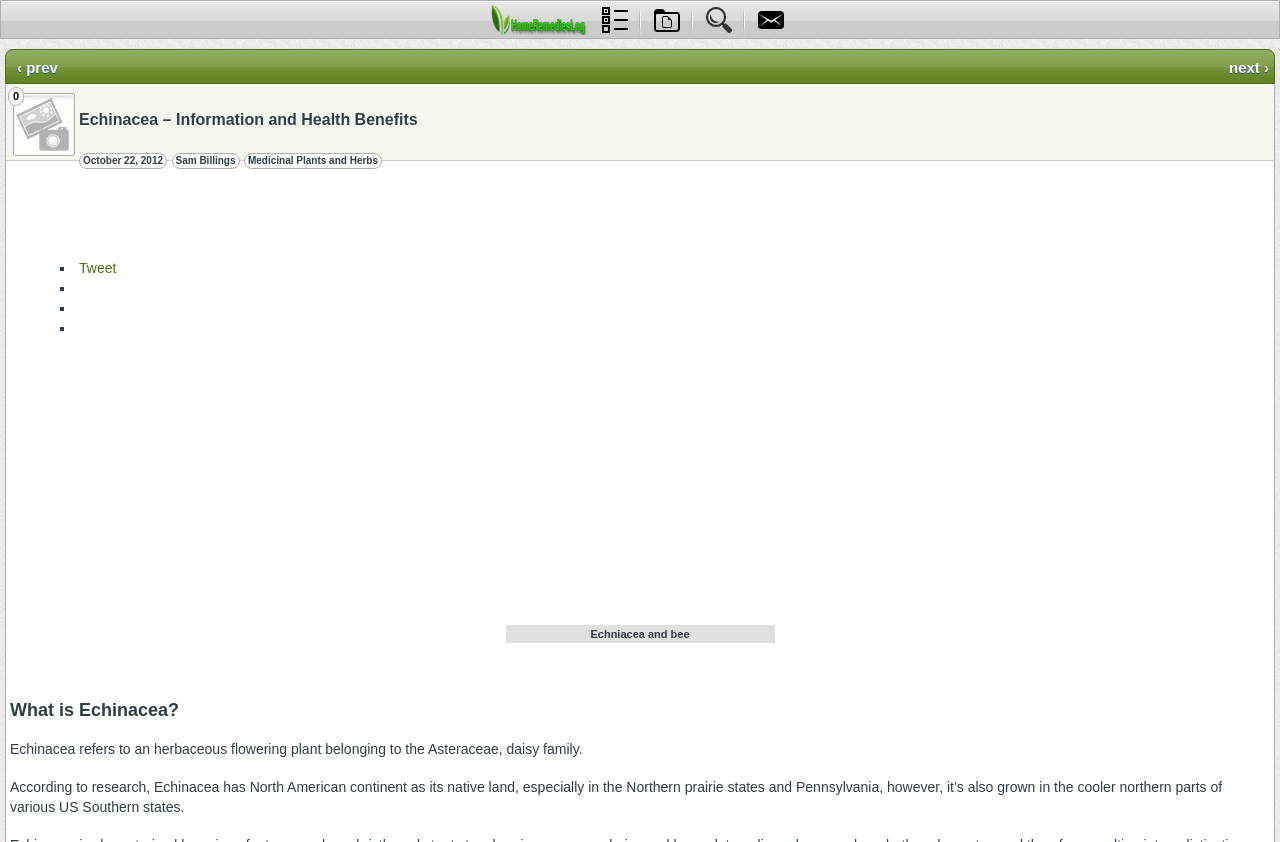Respond with a single word or short phrase to the following question: 
What is the topic of the article written by Sam Billings?

Echinacea